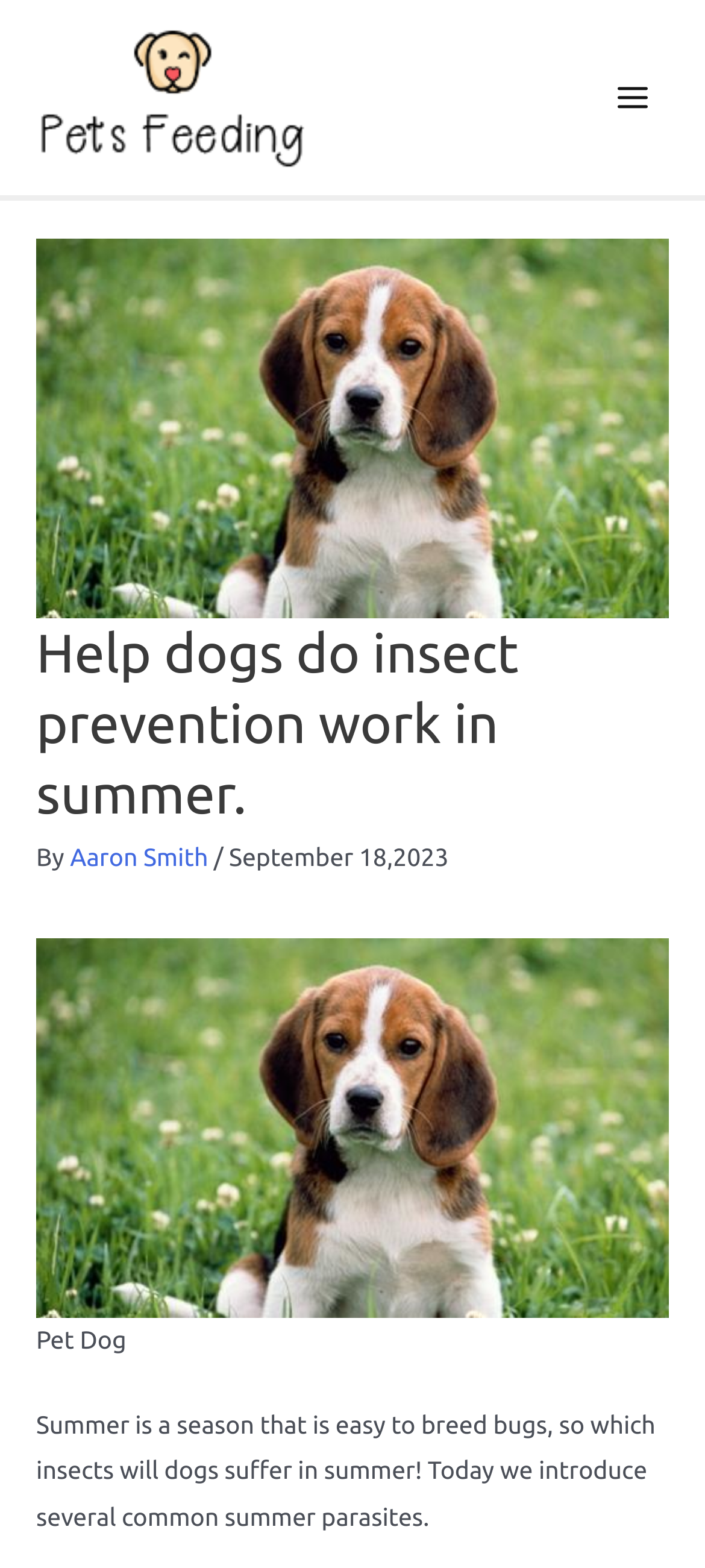When was the article published?
Using the visual information from the image, give a one-word or short-phrase answer.

September 18, 2023